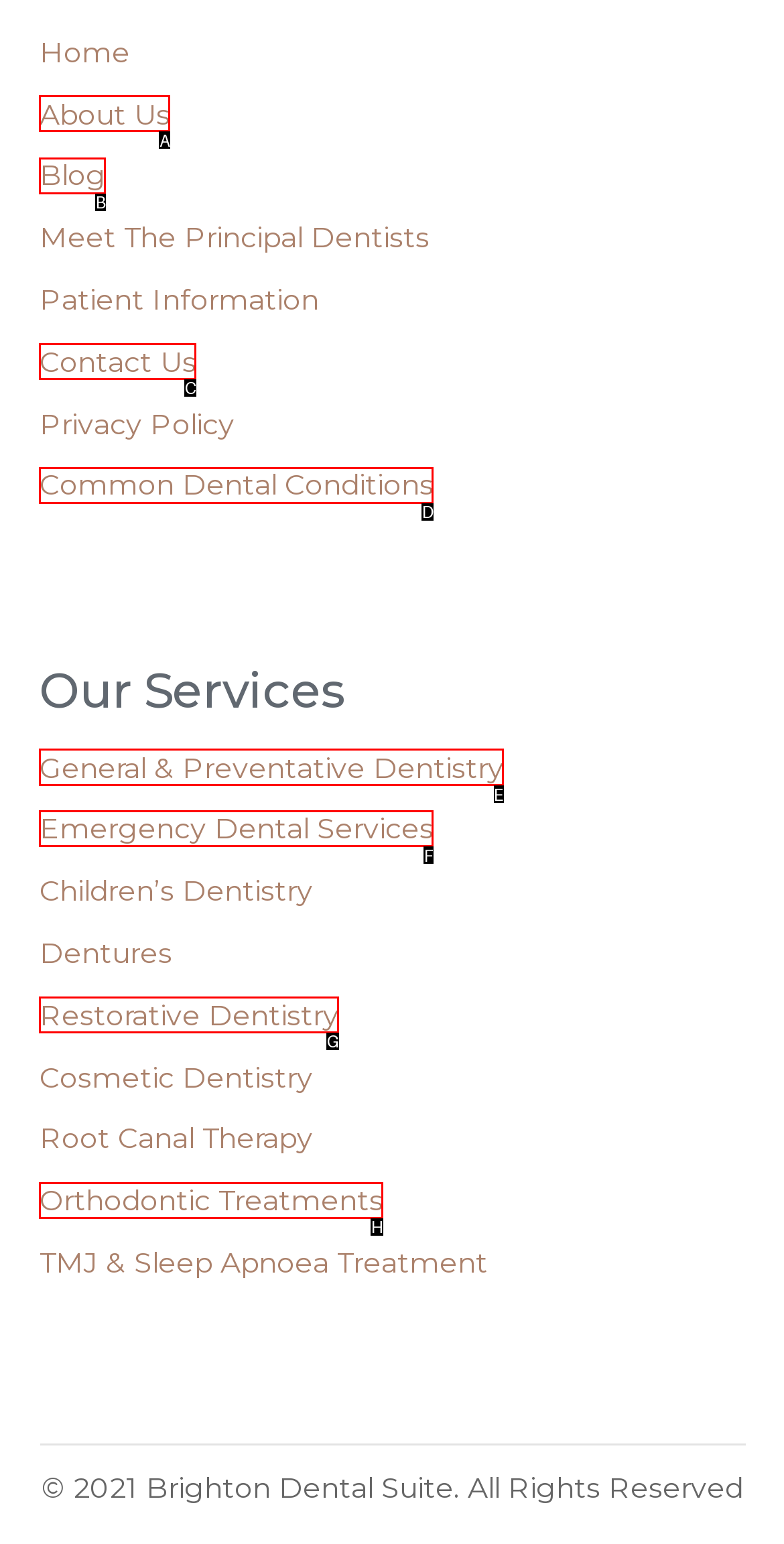Identify the letter of the correct UI element to fulfill the task: learn about general and preventative dentistry from the given options in the screenshot.

E